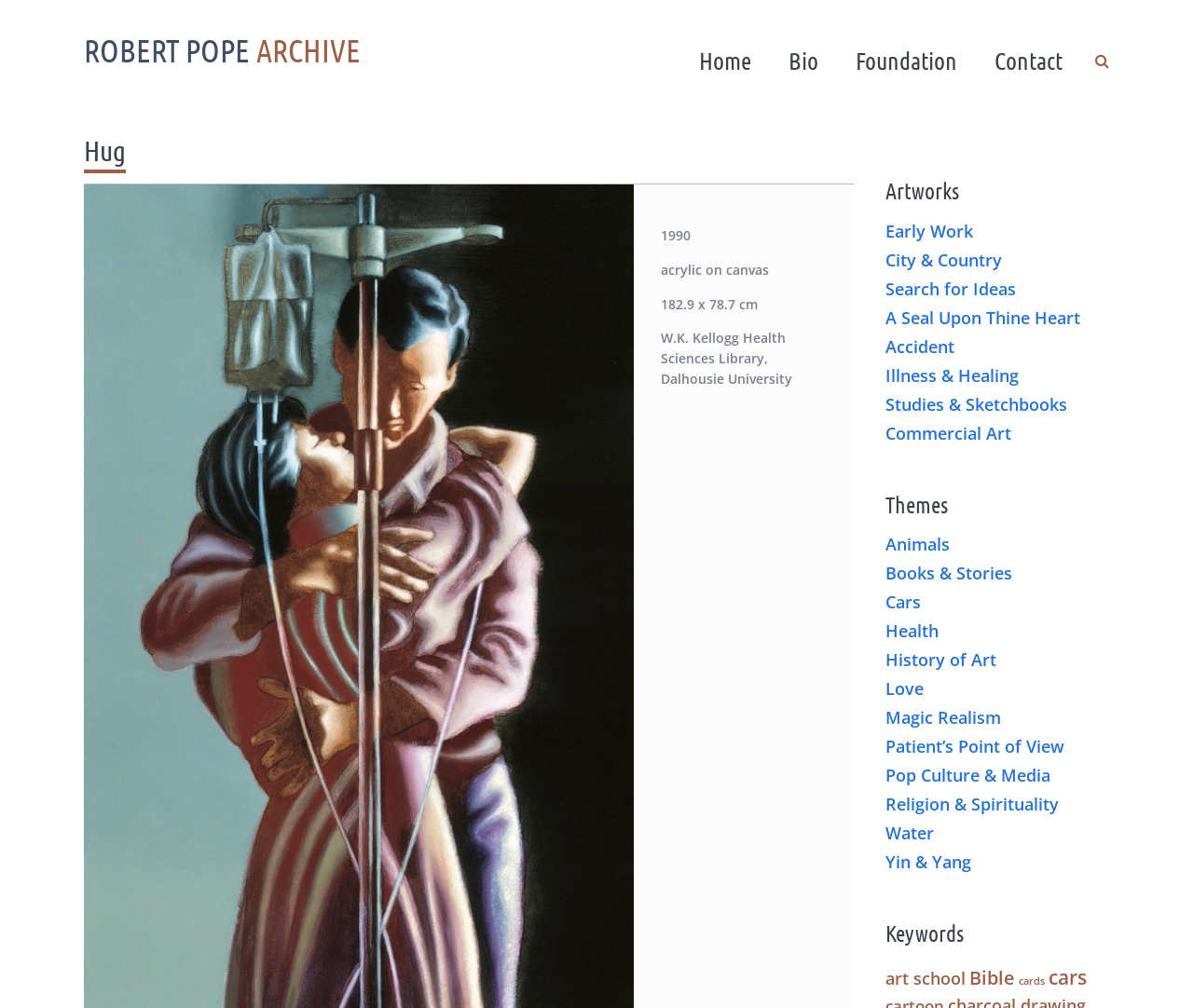Could you identify the text that serves as the heading for this webpage?

ROBERT POPE ARCHIVE